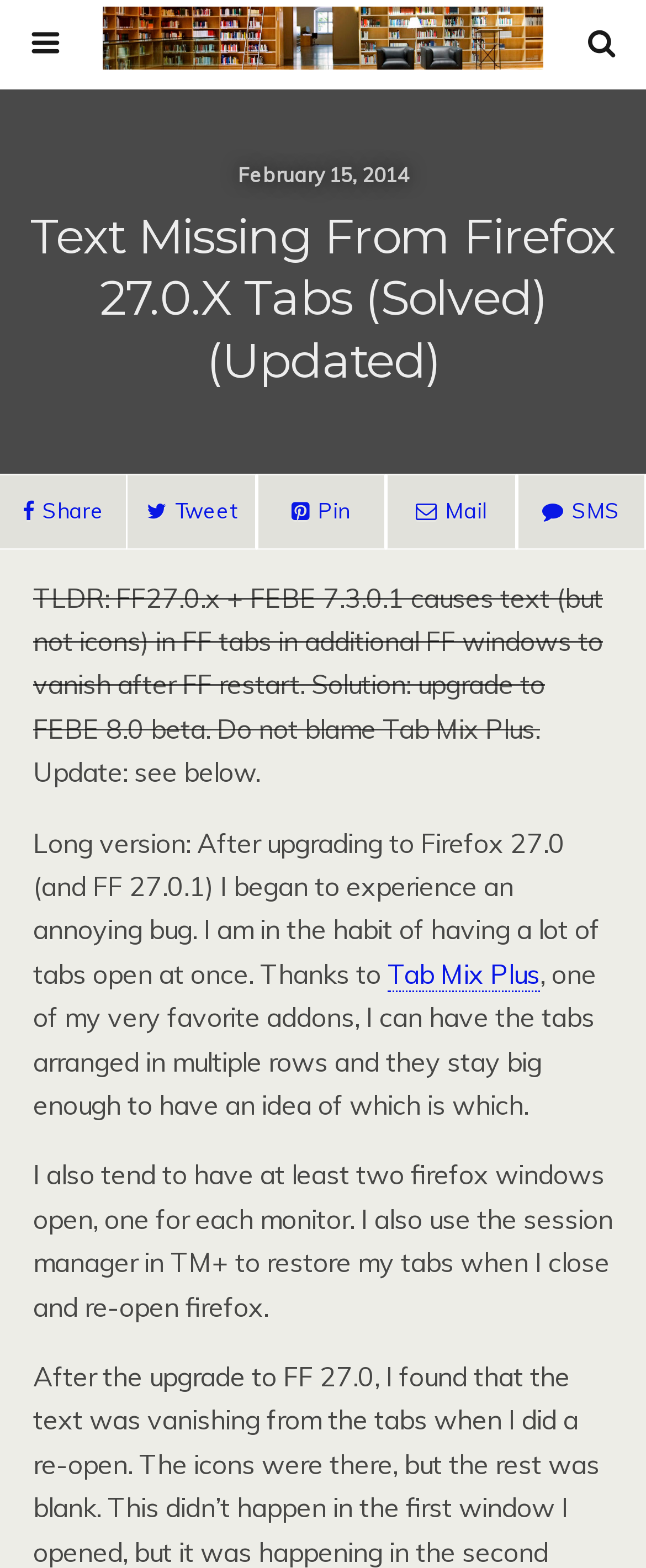Use a single word or phrase to answer the question:
What is the solution to the problem mentioned in the post?

upgrade to FEBE 8.0 beta